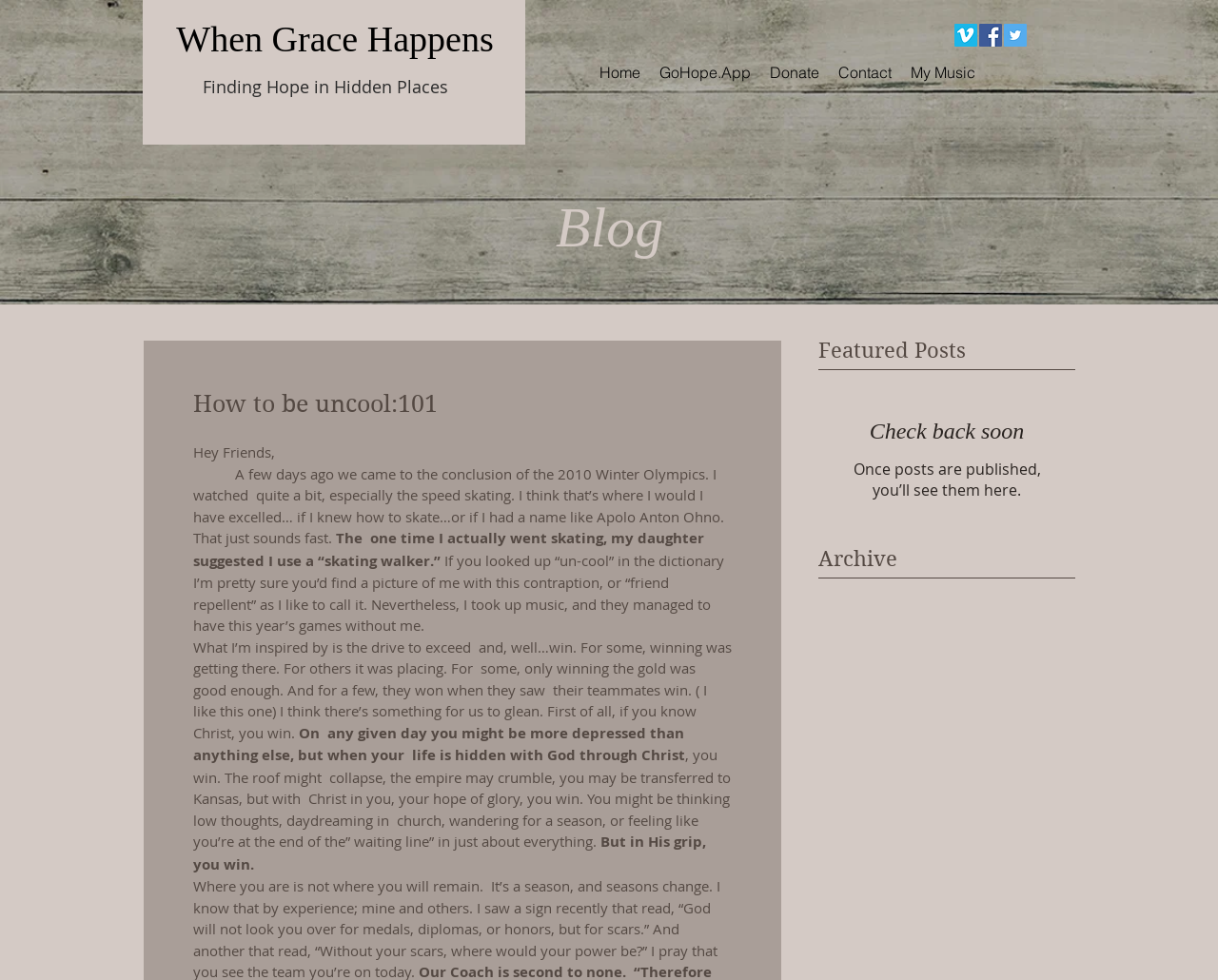Can you specify the bounding box coordinates of the area that needs to be clicked to fulfill the following instruction: "Visit the 'Home' page"?

[0.484, 0.056, 0.534, 0.091]